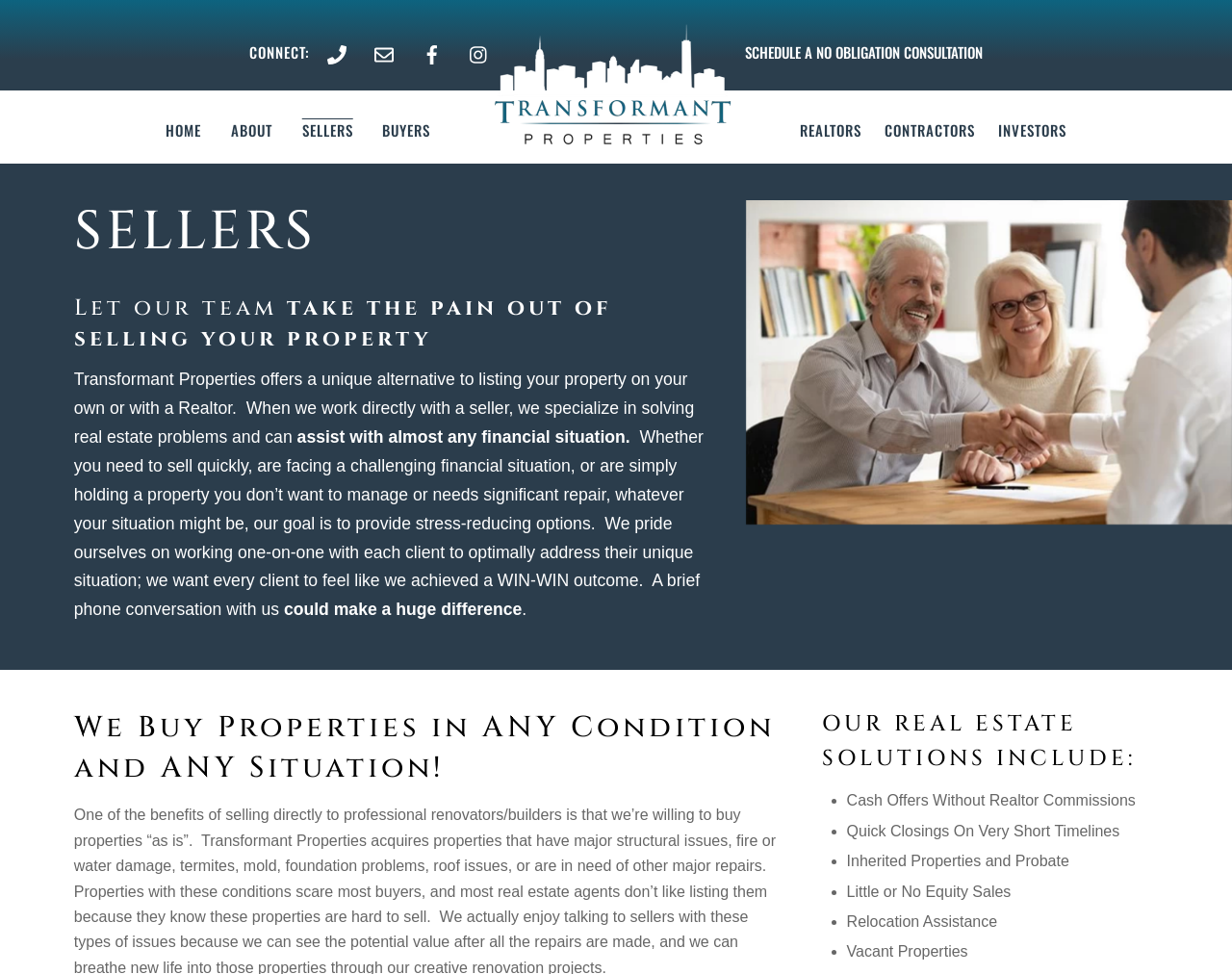Calculate the bounding box coordinates for the UI element based on the following description: "Realtors". Ensure the coordinates are four float numbers between 0 and 1, i.e., [left, top, right, bottom].

[0.649, 0.125, 0.699, 0.144]